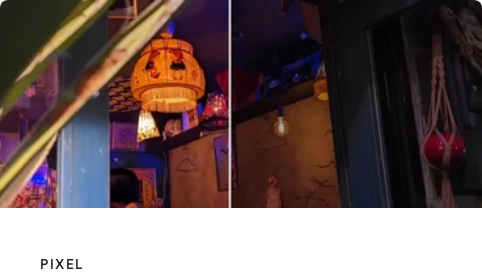Give a thorough explanation of the image.

The image showcases an inviting and vibrant interior space, filled with an assortment of colorful lighting fixtures that create a warm and cozy ambiance. On the left, a beautifully crafted lamp with intricate designs casts a soft glow, while other decorative elements, including a plant and various hanging lights, enhance the eclectic atmosphere. The right side features a contrasting section of the room where a simple bulb hangs, giving a rustic touch. The overall design reflects a charming mix of modern and vintage styles, characteristic of creative spaces. Below the image, "PIXEL" is prominently displayed, suggesting a connection to a narrative or theme related to the setting, possibly highlighting the aesthetic appeal of the space as captured by a Pixel device.